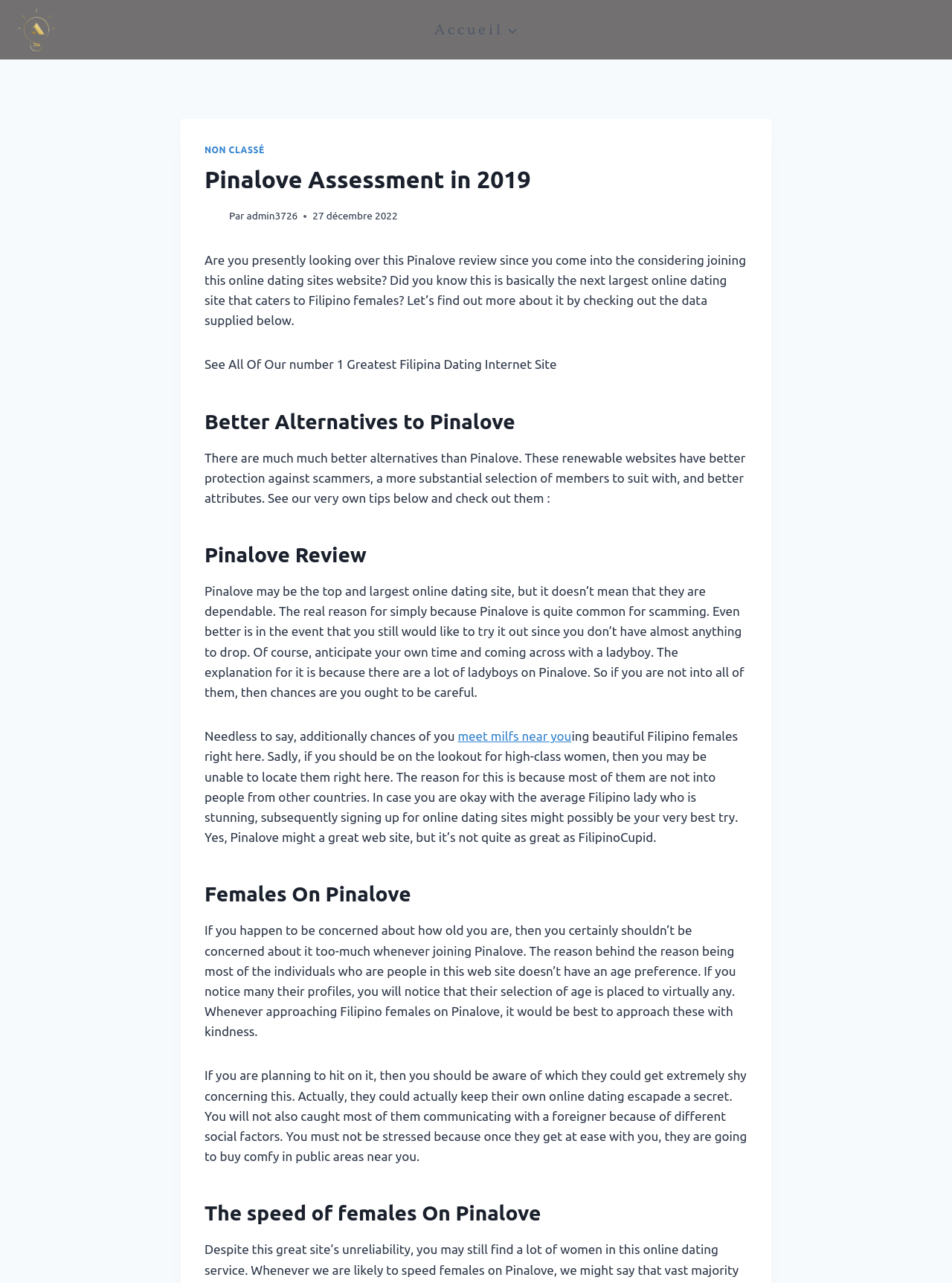Construct a comprehensive caption that outlines the webpage's structure and content.

The webpage is about a review of Pinalove, an online dating site, specifically focusing on its assessment in 2019. At the top left corner, there is a link to "Smart Agency-immobilier" accompanied by an image with the same name. Below this, there is a primary navigation menu with a link to "Accueil" and an expandable child menu.

The main content of the page is divided into sections, each with a heading. The first section is an introduction, which explains that the review is for those considering joining Pinalove, a popular online dating site catering to Filipino women. The text also mentions that Pinalove is the second-largest online dating site of its kind.

The next section, "Better Alternatives to Pinalove," suggests that there are better options than Pinalove, with improved security features and a larger selection of members. This section is followed by a review of Pinalove, which warns that the site is prone to scamming and has a large number of ladyboys. The review also mentions that users may be able to find beautiful Filipino women on the site, but may not find high-class women.

The subsequent sections, "Females On Pinalove" and "The speed of females On Pinalove," provide more information about the women on the site, including their age preferences, shyness, and social factors that may affect their online behavior. Throughout the page, there are links to other relevant resources, including a recommendation to "meet milfs near you."